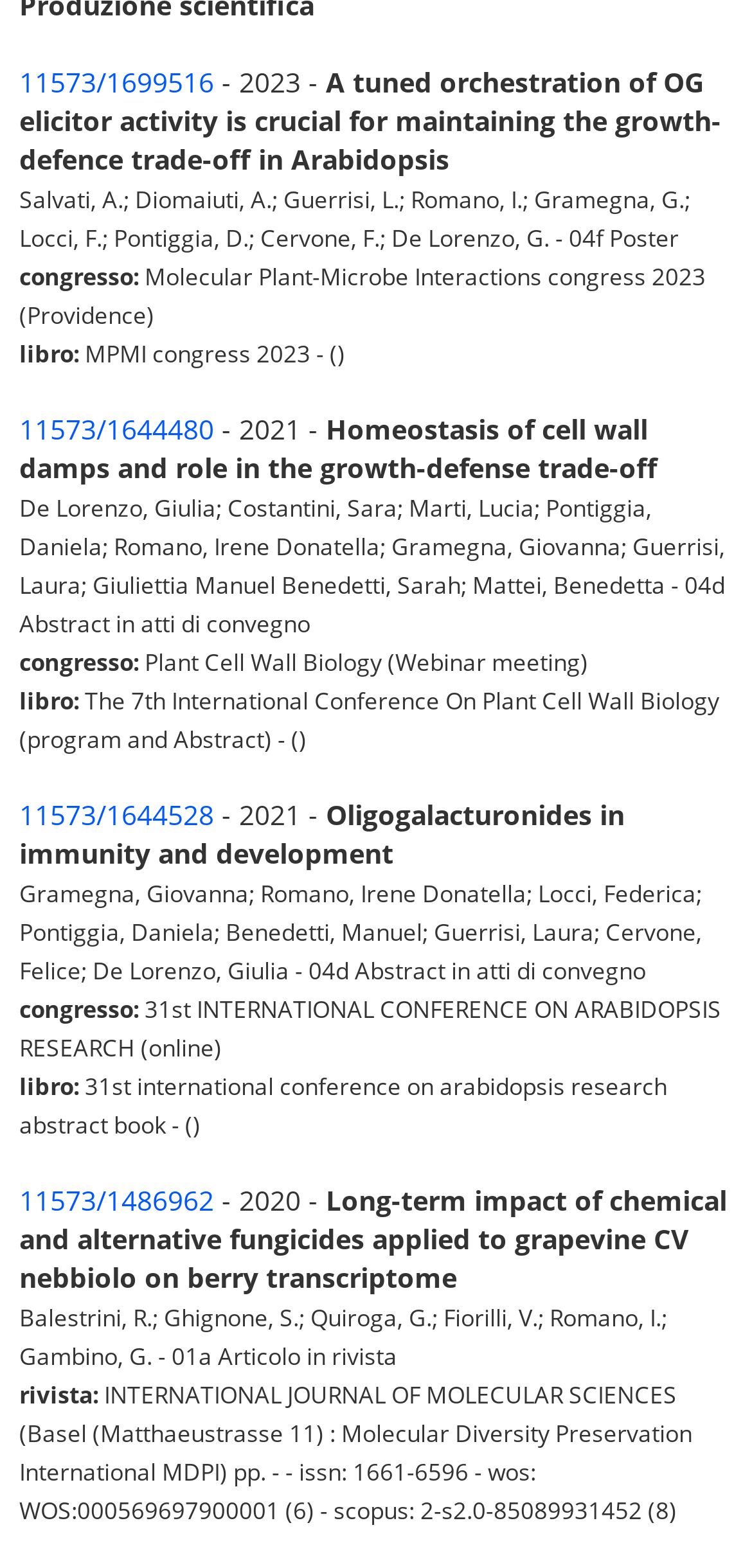Answer with a single word or phrase: 
Who is the author of the abstract 'Homeostasis of cell wall damps and role in the growth-defense trade-off'?

De Lorenzo, Giulia